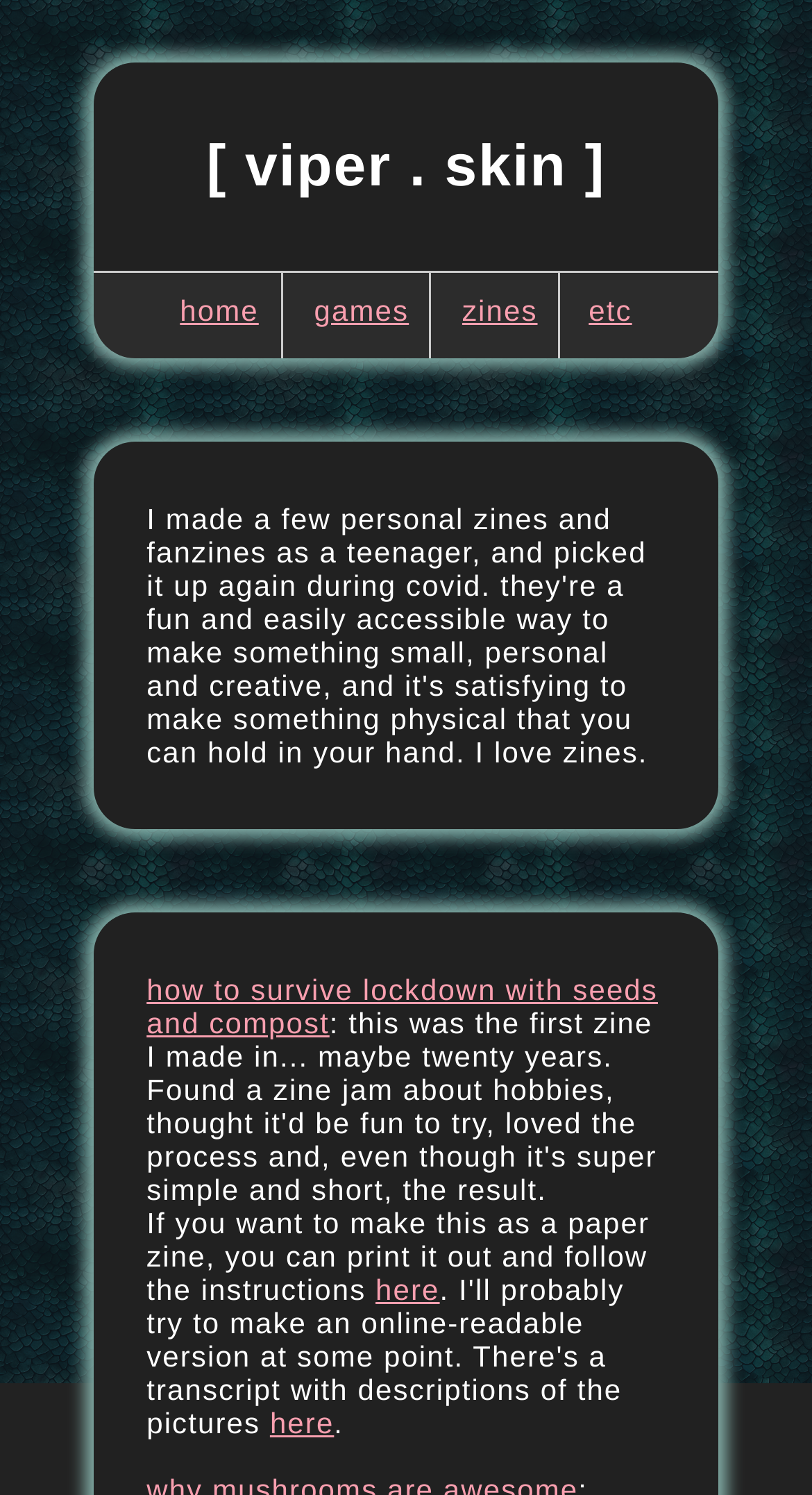What can be printed out?
Refer to the image and give a detailed response to the question.

The StaticText element 'If you want to make this as a paper zine, you can print it out and follow the instructions' implies that a paper zine can be printed out.